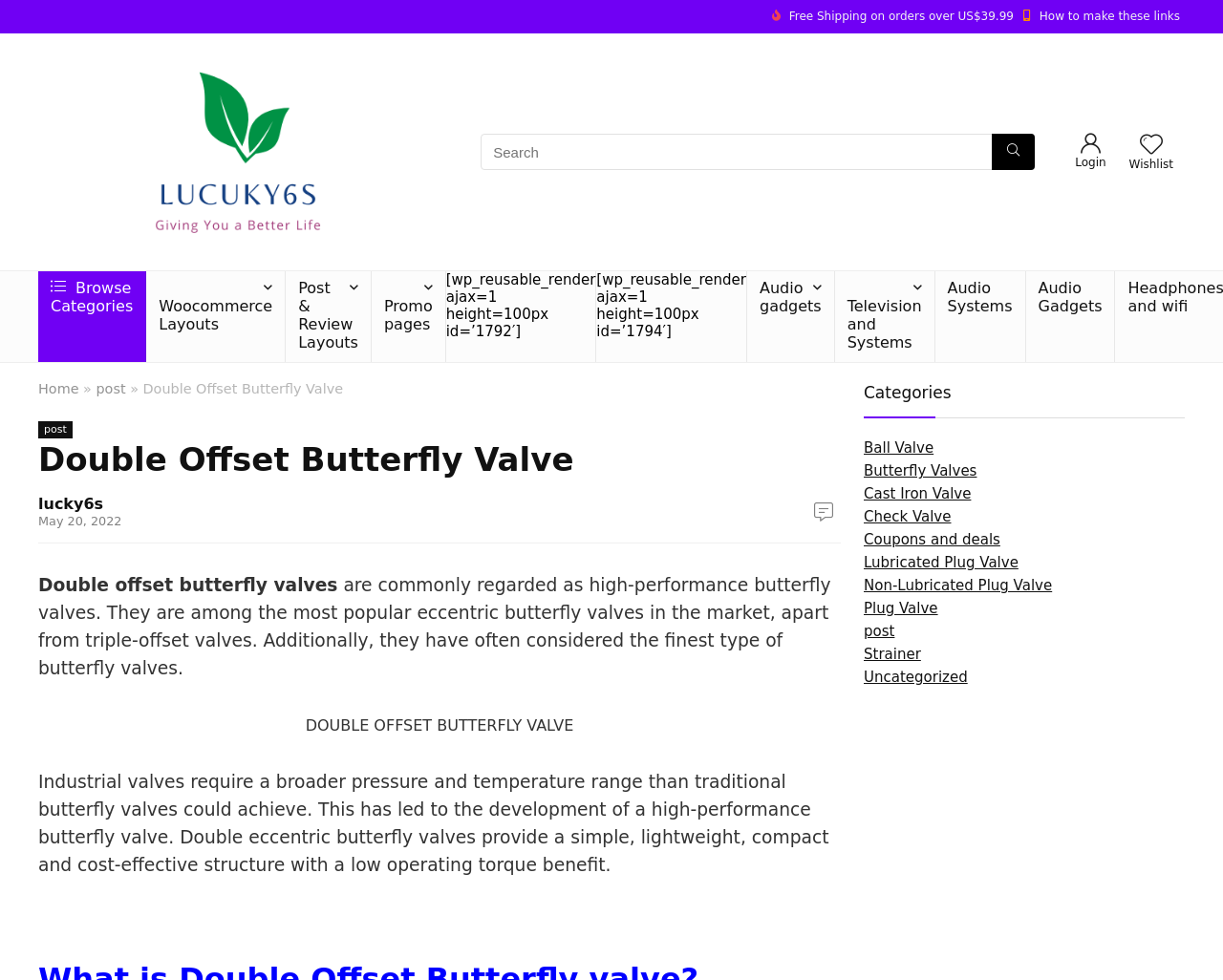Show the bounding box coordinates for the element that needs to be clicked to execute the following instruction: "Login to account". Provide the coordinates in the form of four float numbers between 0 and 1, i.e., [left, top, right, bottom].

[0.879, 0.159, 0.904, 0.173]